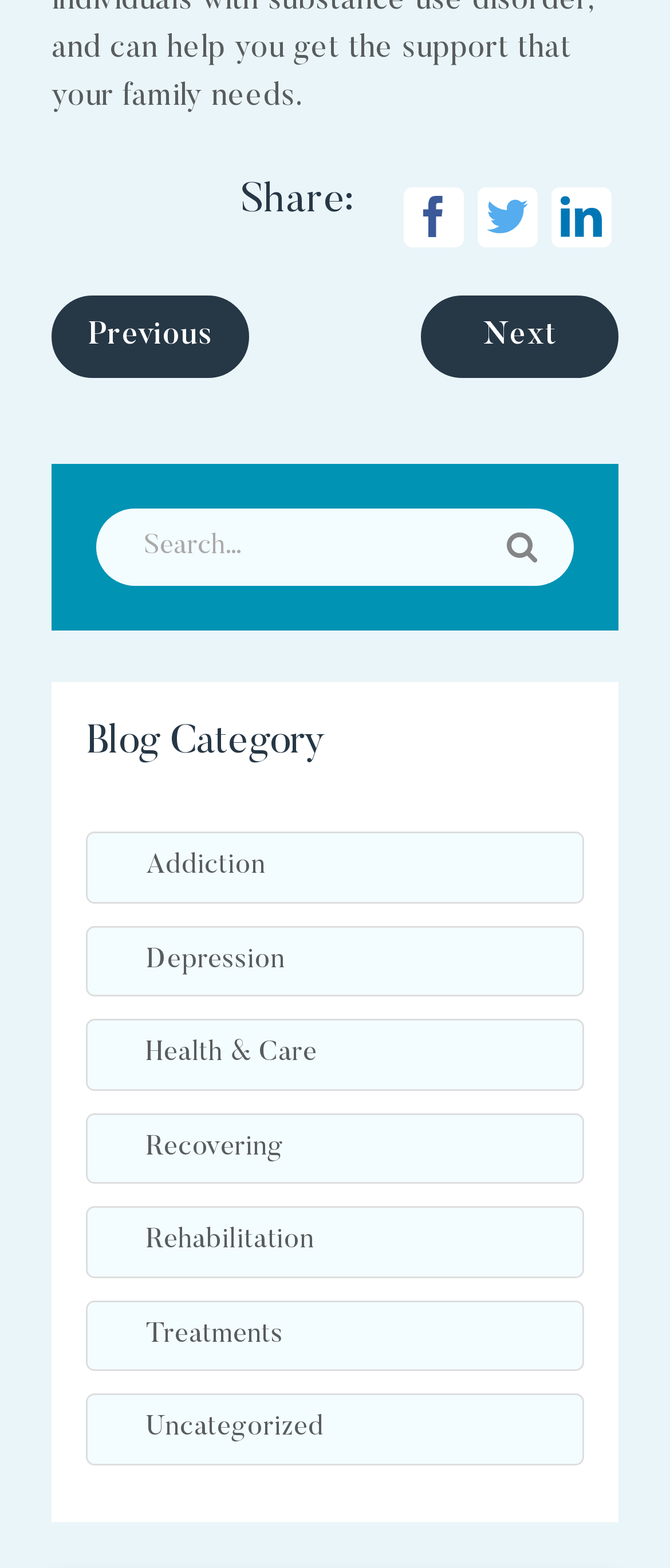Please provide a comprehensive response to the question based on the details in the image: What is the purpose of the 'Previous' and 'Next' links?

The 'Previous' and 'Next' links are located at the top of the webpage, and they are likely intended for users to navigate through a series of content, such as blog posts or articles.